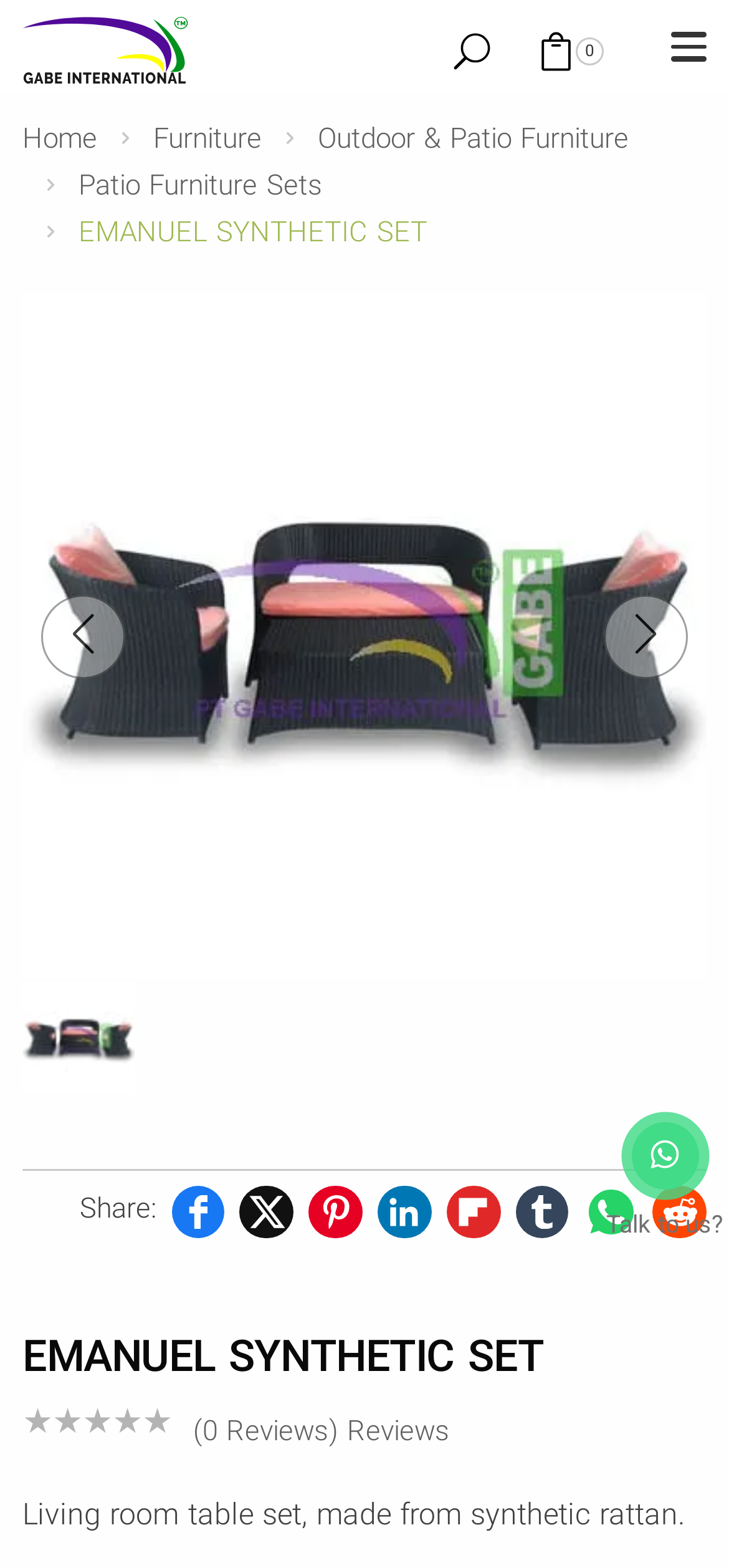What is the purpose of the button 'Request a Quote & Cart'?
Please provide a comprehensive answer based on the details in the screenshot.

I inferred the purpose of the button by its label 'Request a Quote & Cart', which suggests that it allows users to request a quote and add the product to their cart.